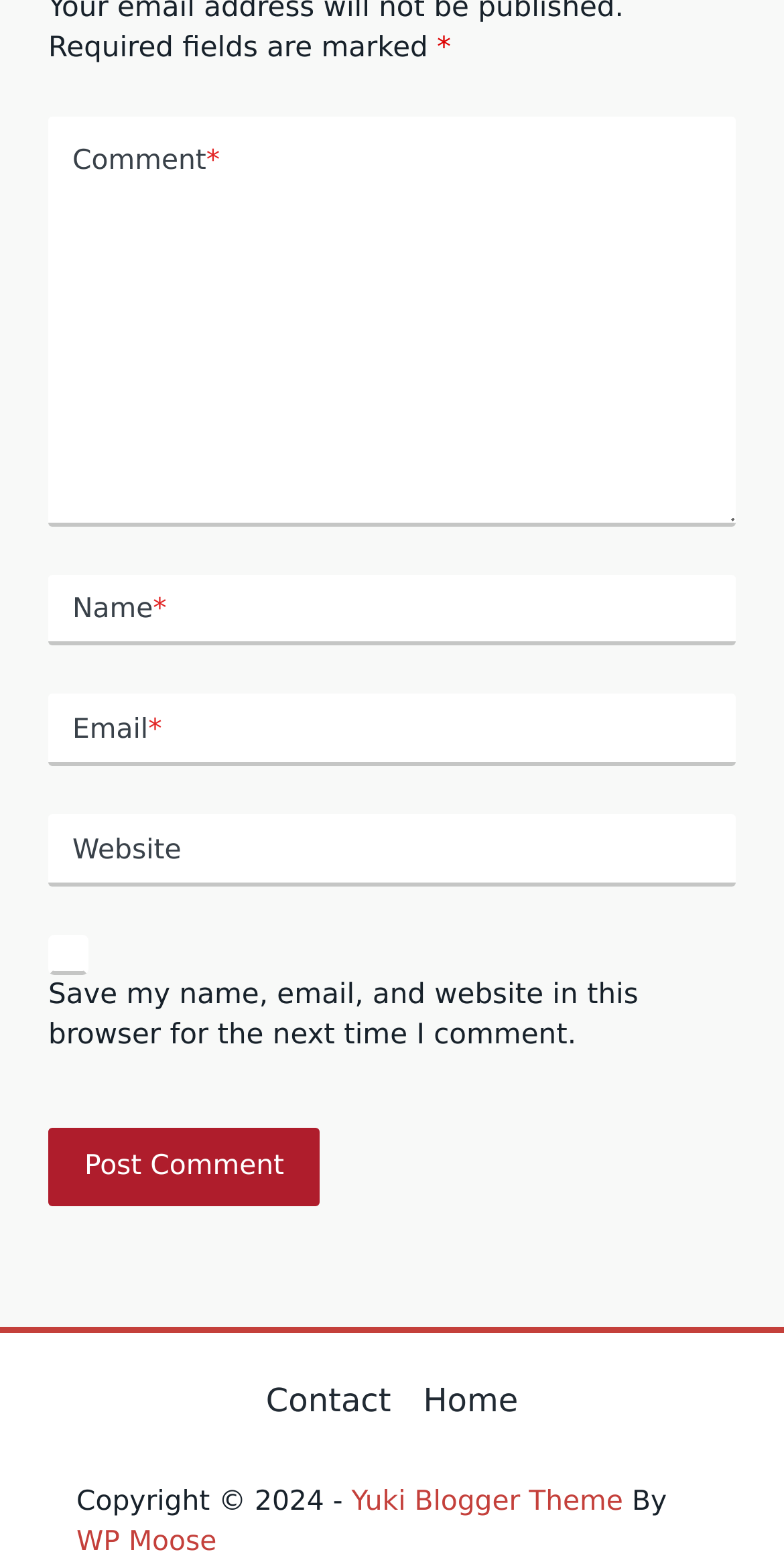What is required to post a comment?
Based on the screenshot, answer the question with a single word or phrase.

Name, Email, Comment